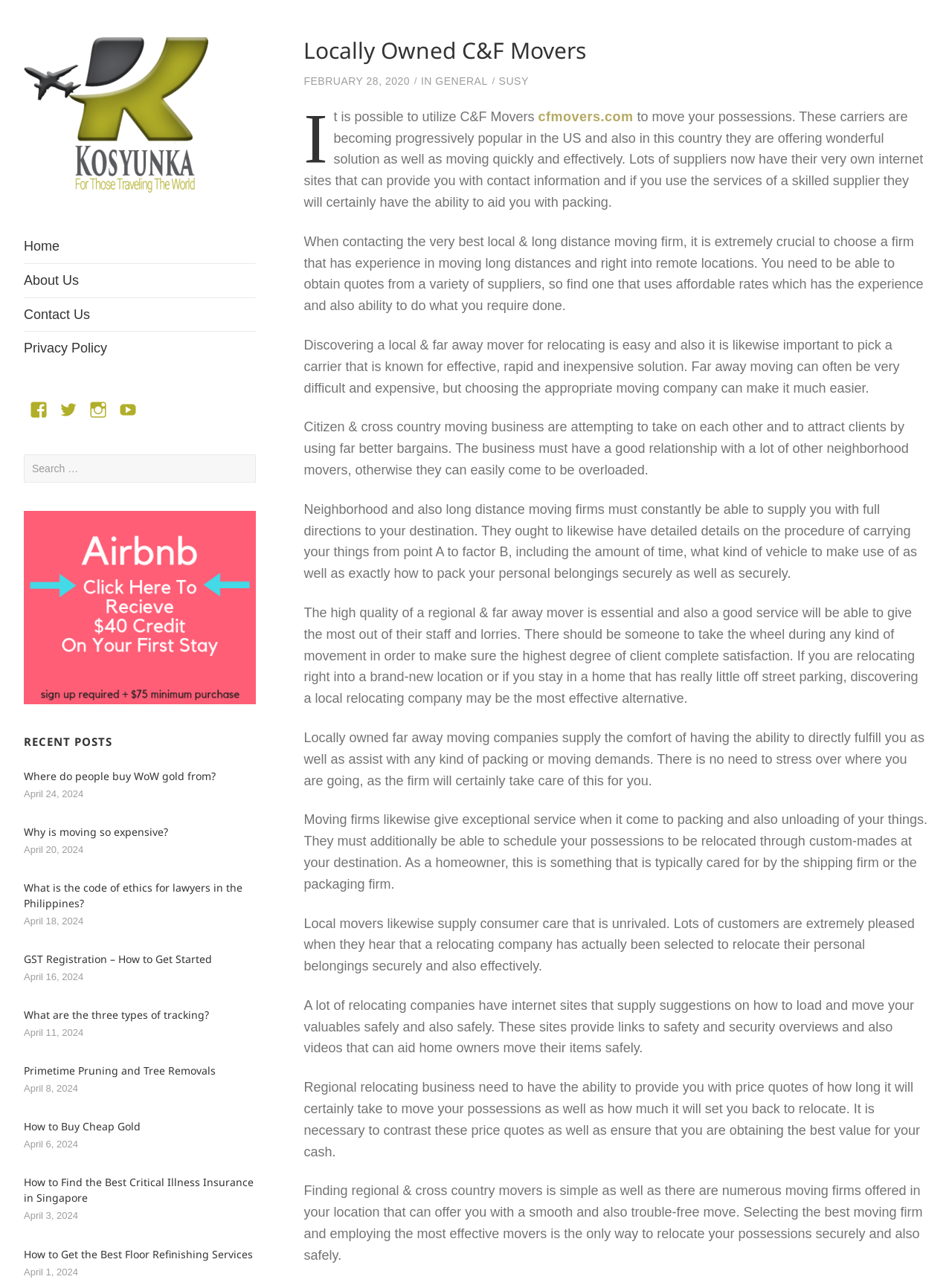Determine the bounding box coordinates of the UI element that matches the following description: "Twitter". The coordinates should be four float numbers between 0 and 1 in the format [left, top, right, bottom].

[0.056, 0.311, 0.088, 0.334]